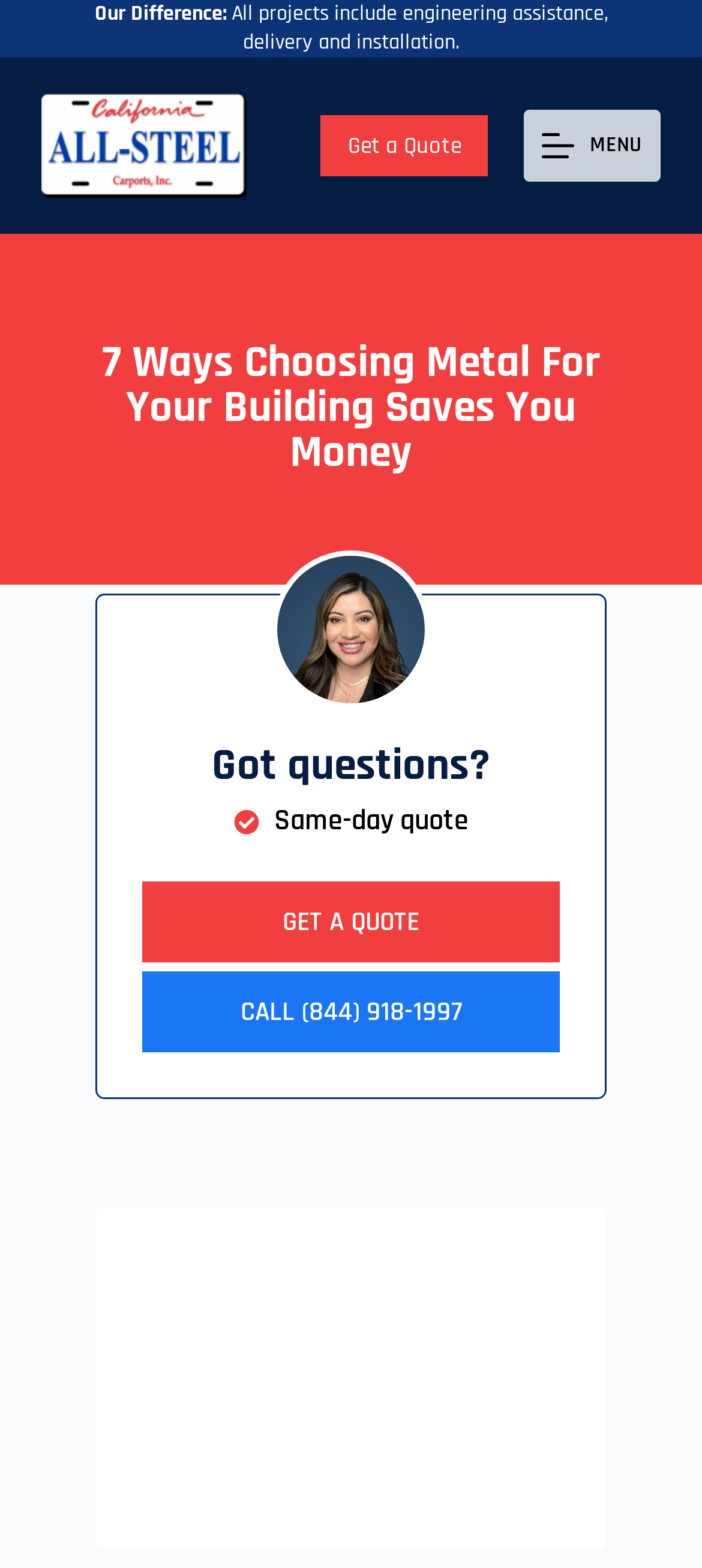Please extract the primary headline from the webpage.

7 Ways Choosing Metal For Your Building Saves You Money